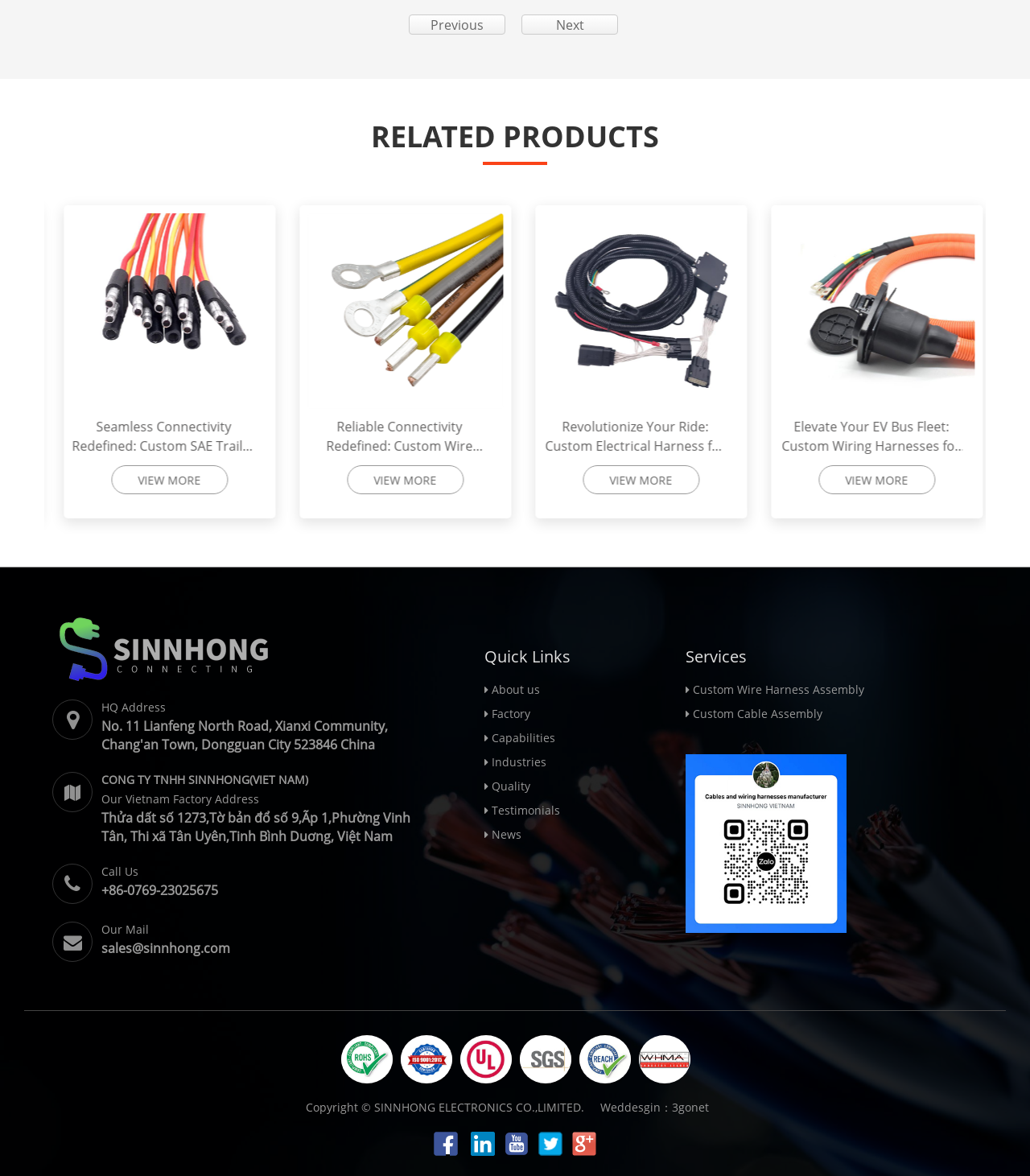Point out the bounding box coordinates of the section to click in order to follow this instruction: "Go to previous page".

[0.397, 0.012, 0.491, 0.029]